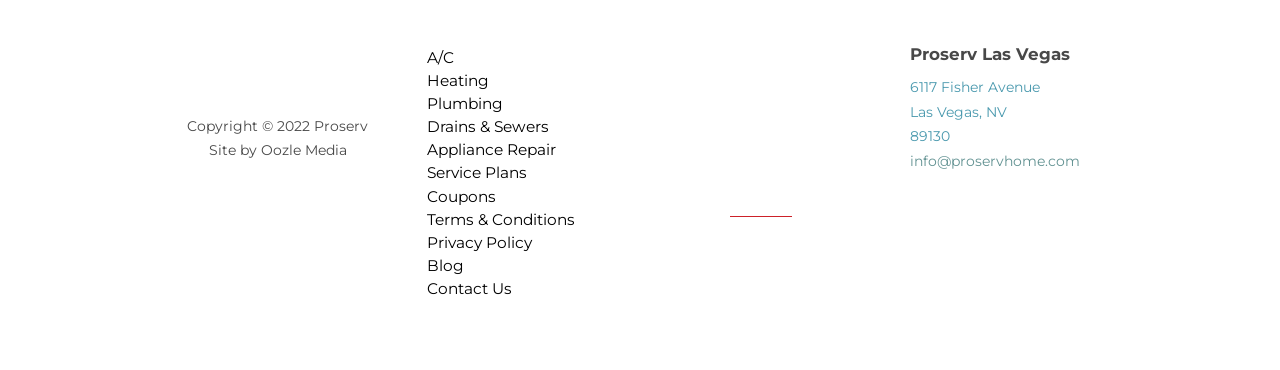Using floating point numbers between 0 and 1, provide the bounding box coordinates in the format (top-left x, top-left y, bottom-right x, bottom-right y). Locate the UI element described here: A/C

[0.333, 0.124, 0.354, 0.187]